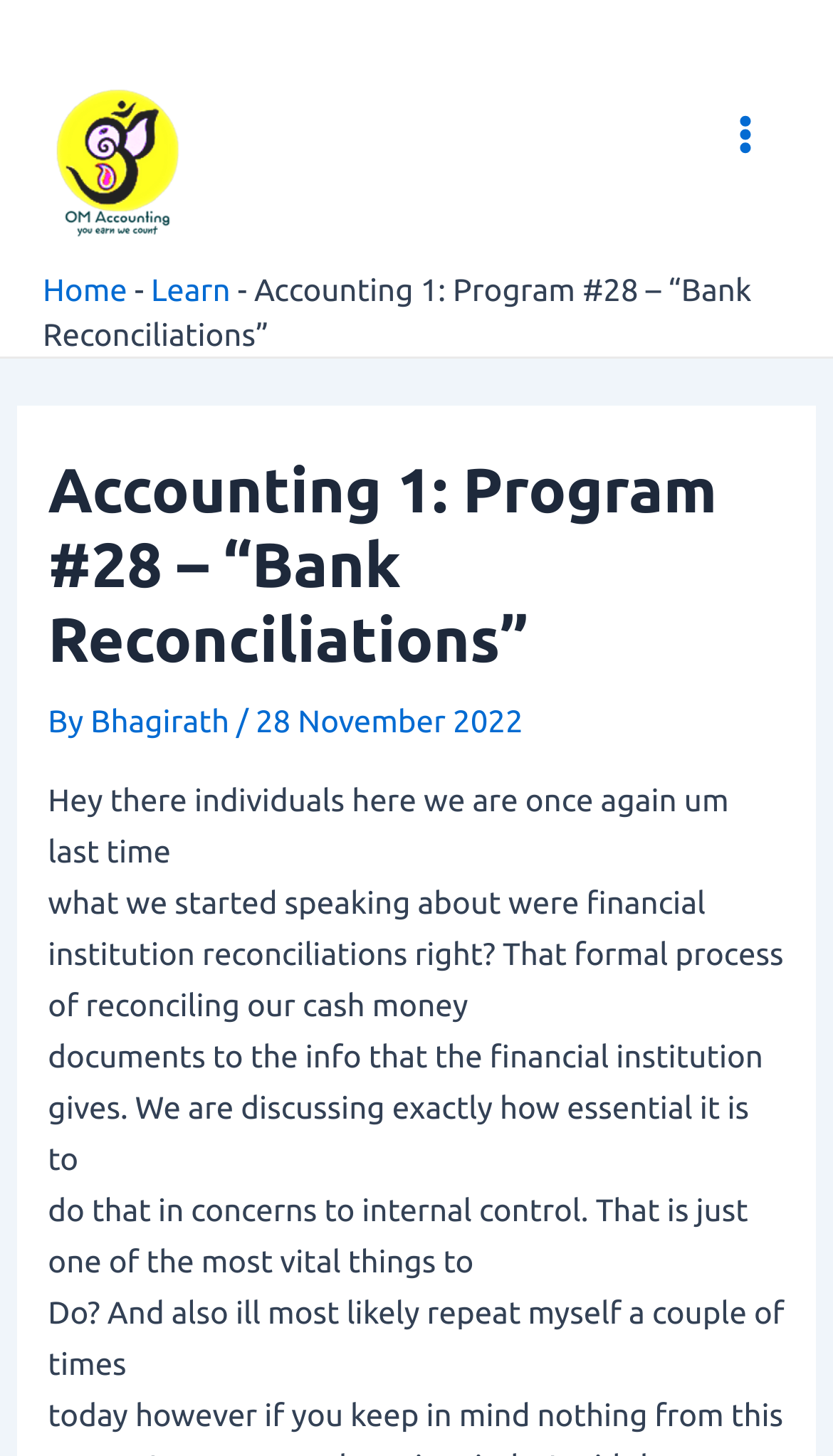Create an in-depth description of the webpage, covering main sections.

The webpage appears to be a learning resource focused on accounting, specifically on the topic of "Bank Reconciliations" as part of "Accounting 1: Program #28". 

At the top left corner, there is an "OM Accounting Logo" image, which is also a link. To the right of the logo, there is a "Main Menu" button. Above the main content area, there is a navigation section with breadcrumbs, consisting of links to "Home" and "Learn", separated by a hyphen.

The main content area is headed by a title "Accounting 1: Program #28 – “Bank Reconciliations”", which is also a link. Below the title, there is a section with the author's name "Bhagirath" and the date "28 November 2022". 

The main content is a block of text that discusses the importance of bank reconciliations in internal control. The text is divided into five paragraphs, each describing a specific aspect of the topic. The text is written in an informal tone, with the author addressing the reader directly and using conversational language.